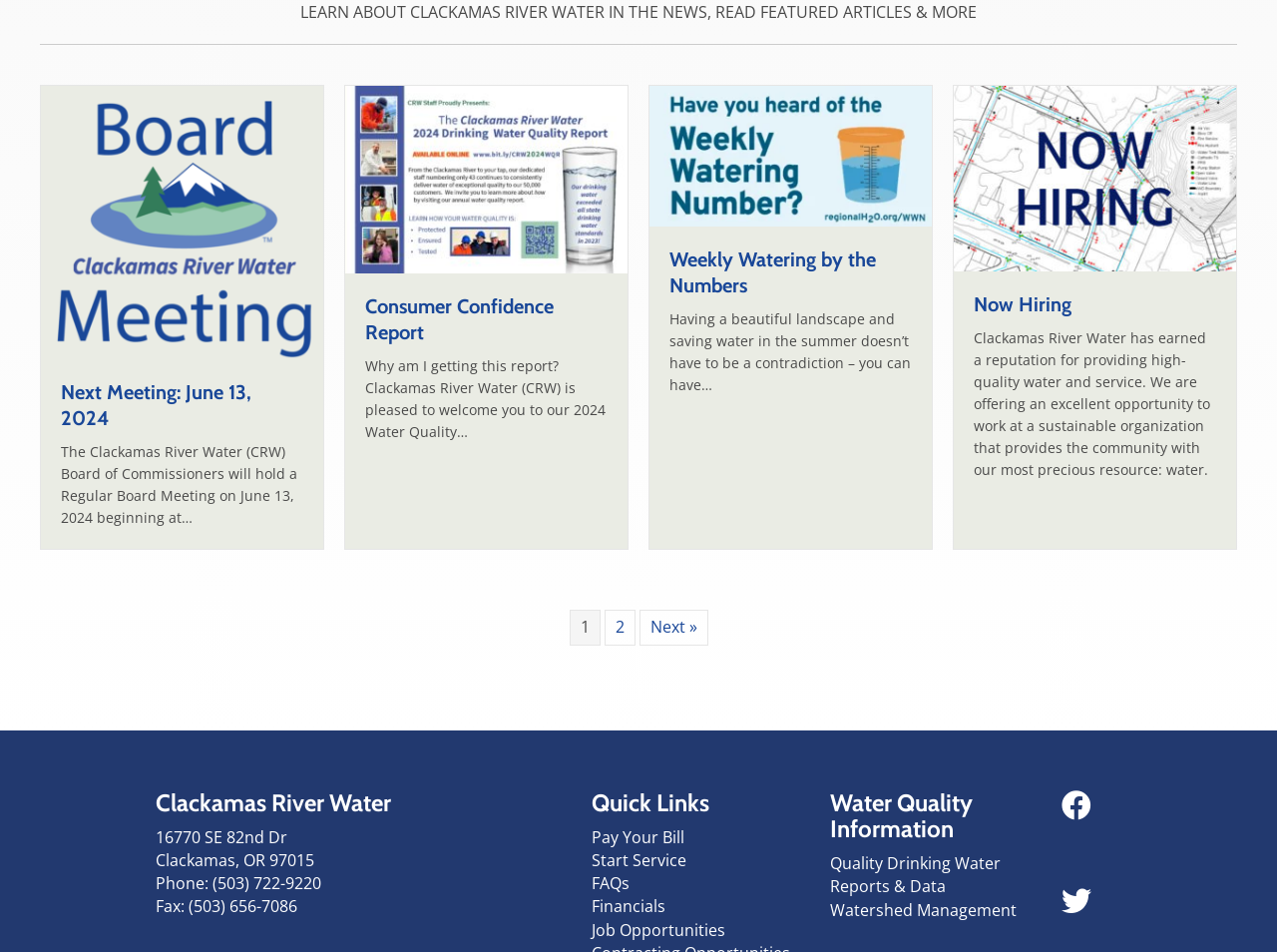Look at the image and give a detailed response to the following question: What is the topic of the 'Weekly Watering by the Numbers' section?

I found the answer by looking at the heading 'Weekly Watering by the Numbers' and its corresponding link and static text, which suggests that the section is about water conservation and efficient watering practices.